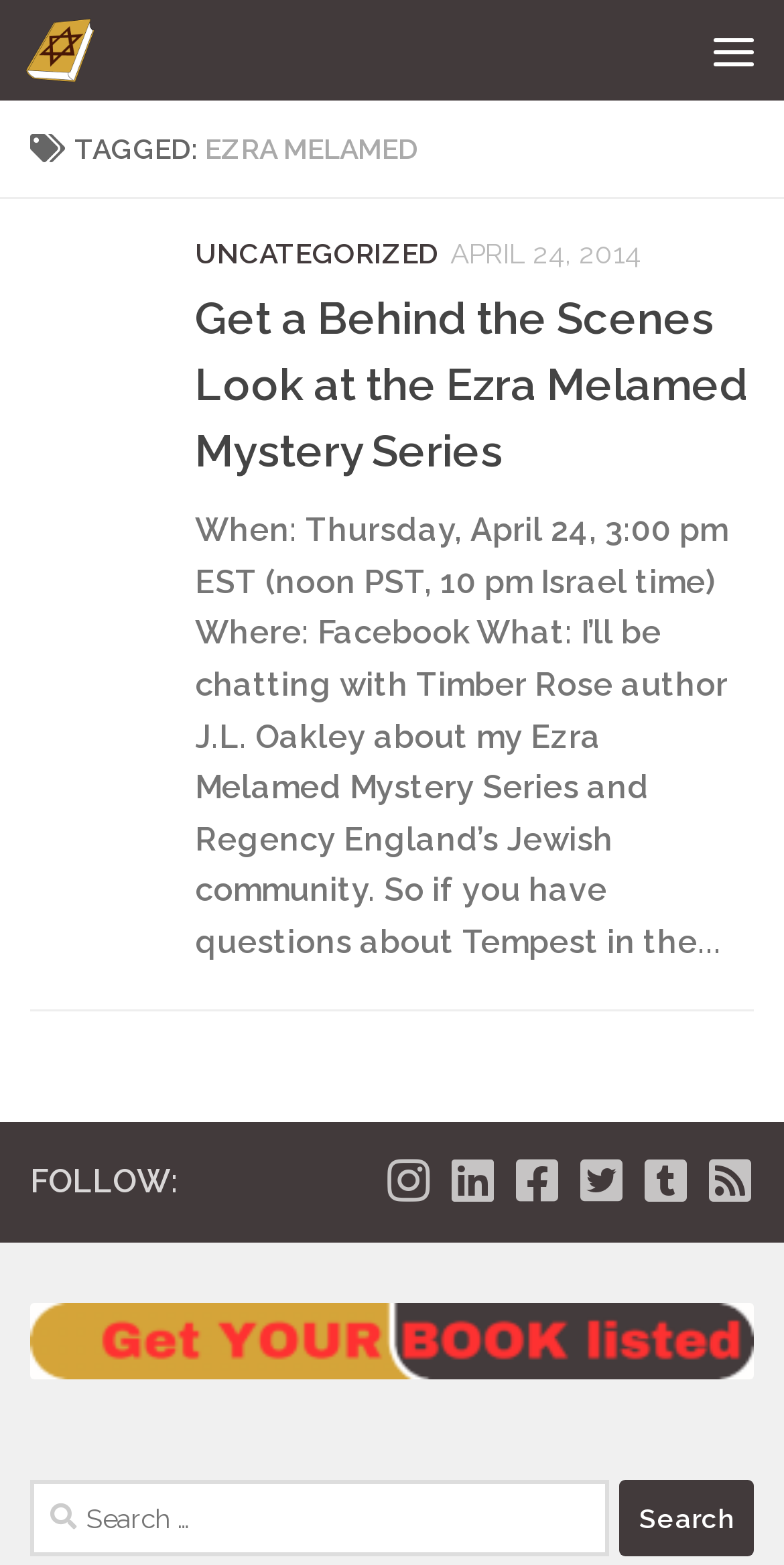Can you find the bounding box coordinates of the area I should click to execute the following instruction: "Get your book listed here"?

[0.038, 0.855, 0.962, 0.878]